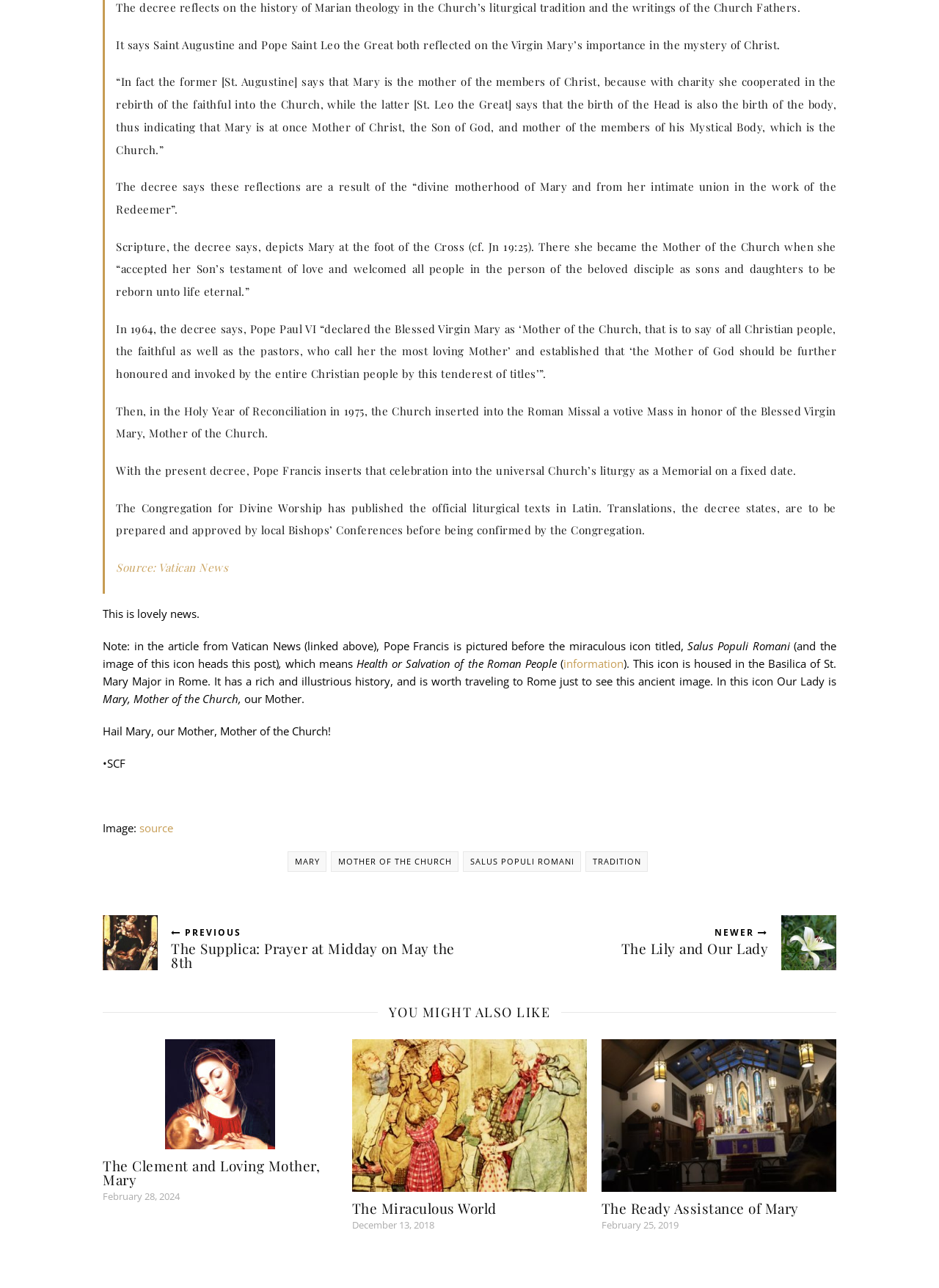Please locate the bounding box coordinates of the element that should be clicked to complete the given instruction: "Read more about the decree".

[0.109, 0.496, 0.732, 0.507]